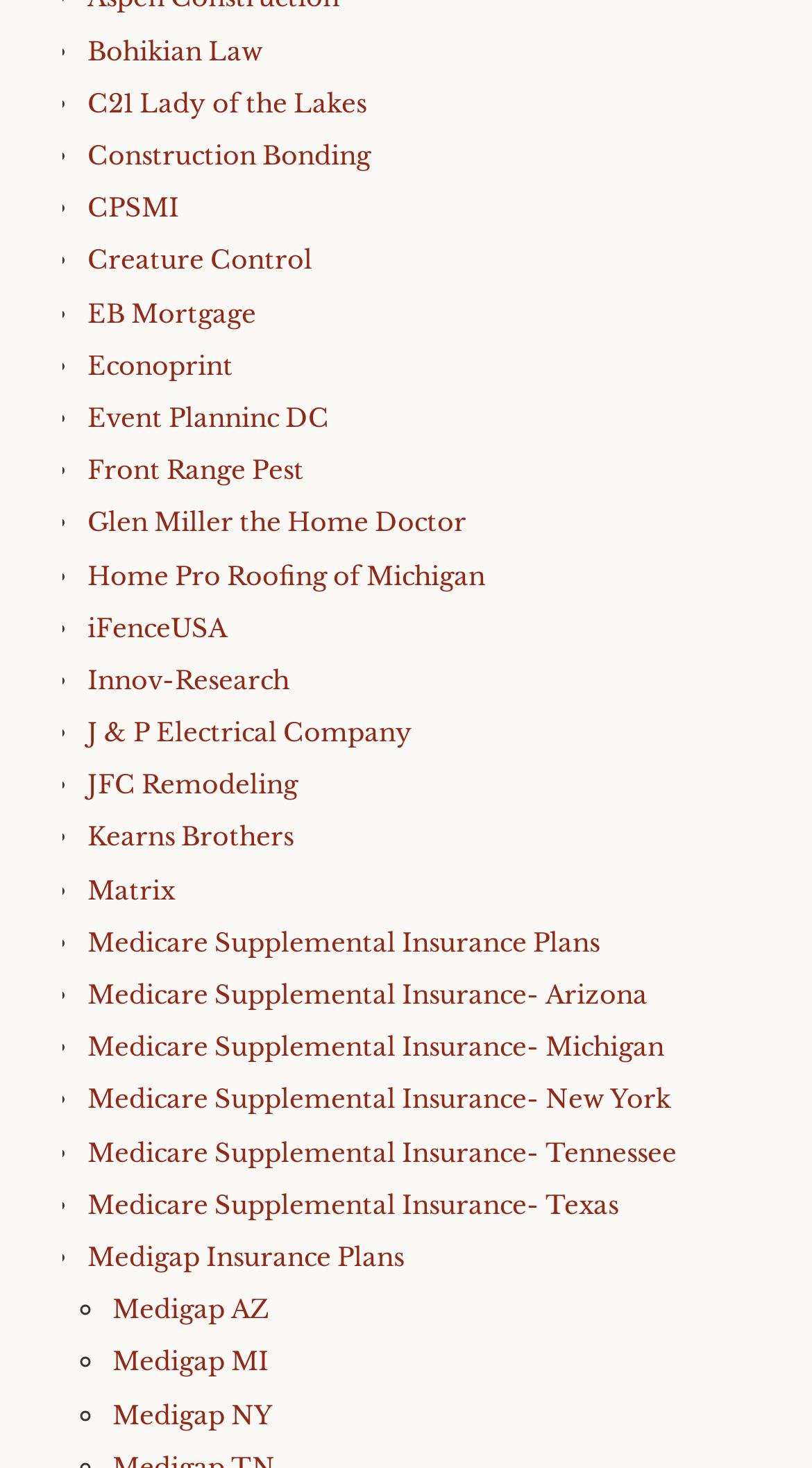Locate the bounding box coordinates of the clickable region necessary to complete the following instruction: "Go to Medigap AZ". Provide the coordinates in the format of four float numbers between 0 and 1, i.e., [left, top, right, bottom].

[0.138, 0.881, 0.331, 0.902]